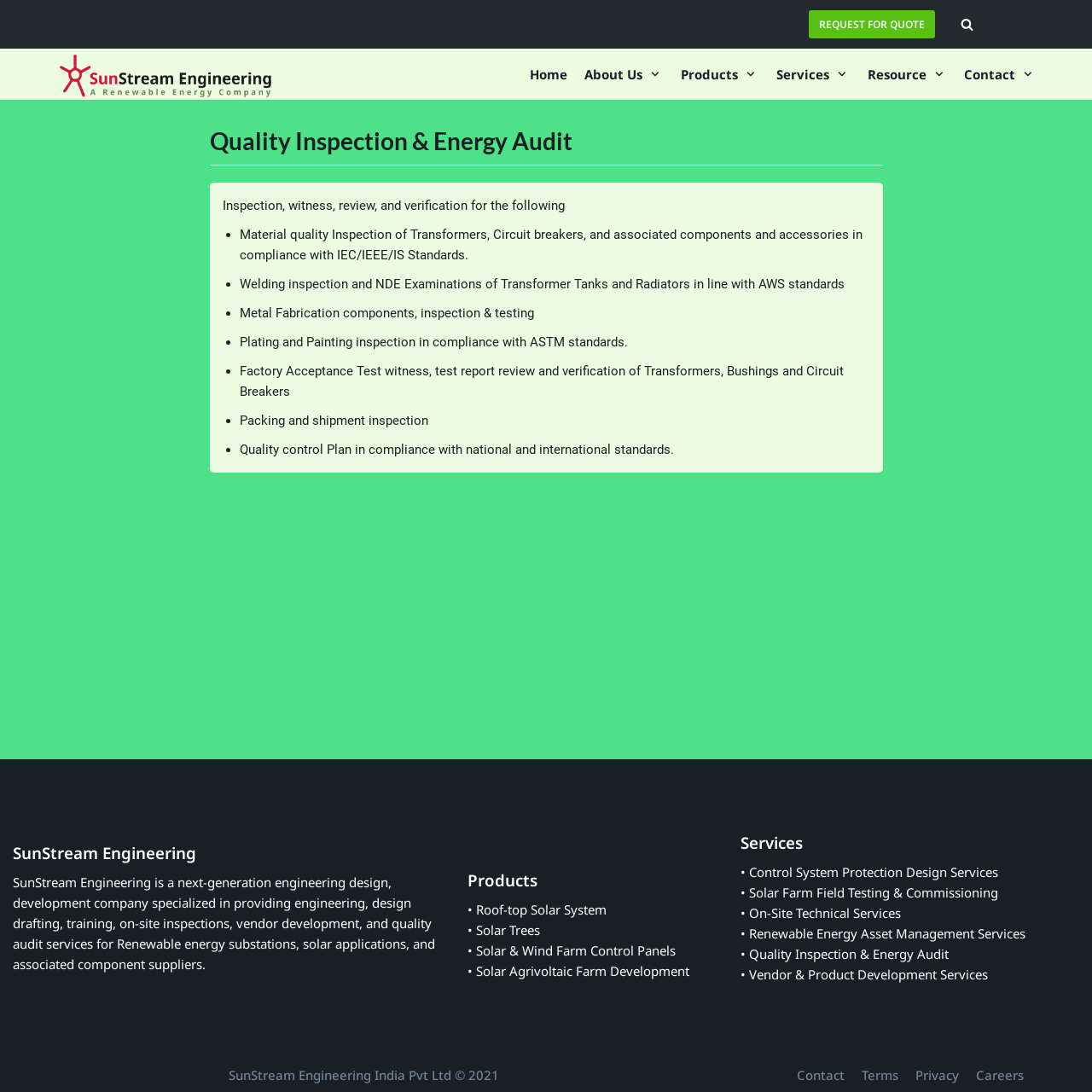Using the information in the image, could you please answer the following question in detail:
What type of products does SunStream Engineering offer?

The webpage lists various products offered by SunStream Engineering, including Roof-top Solar System, Solar Trees, Solar & Wind Farm Control Panels, and Solar Agrivoltaic Farm Development.